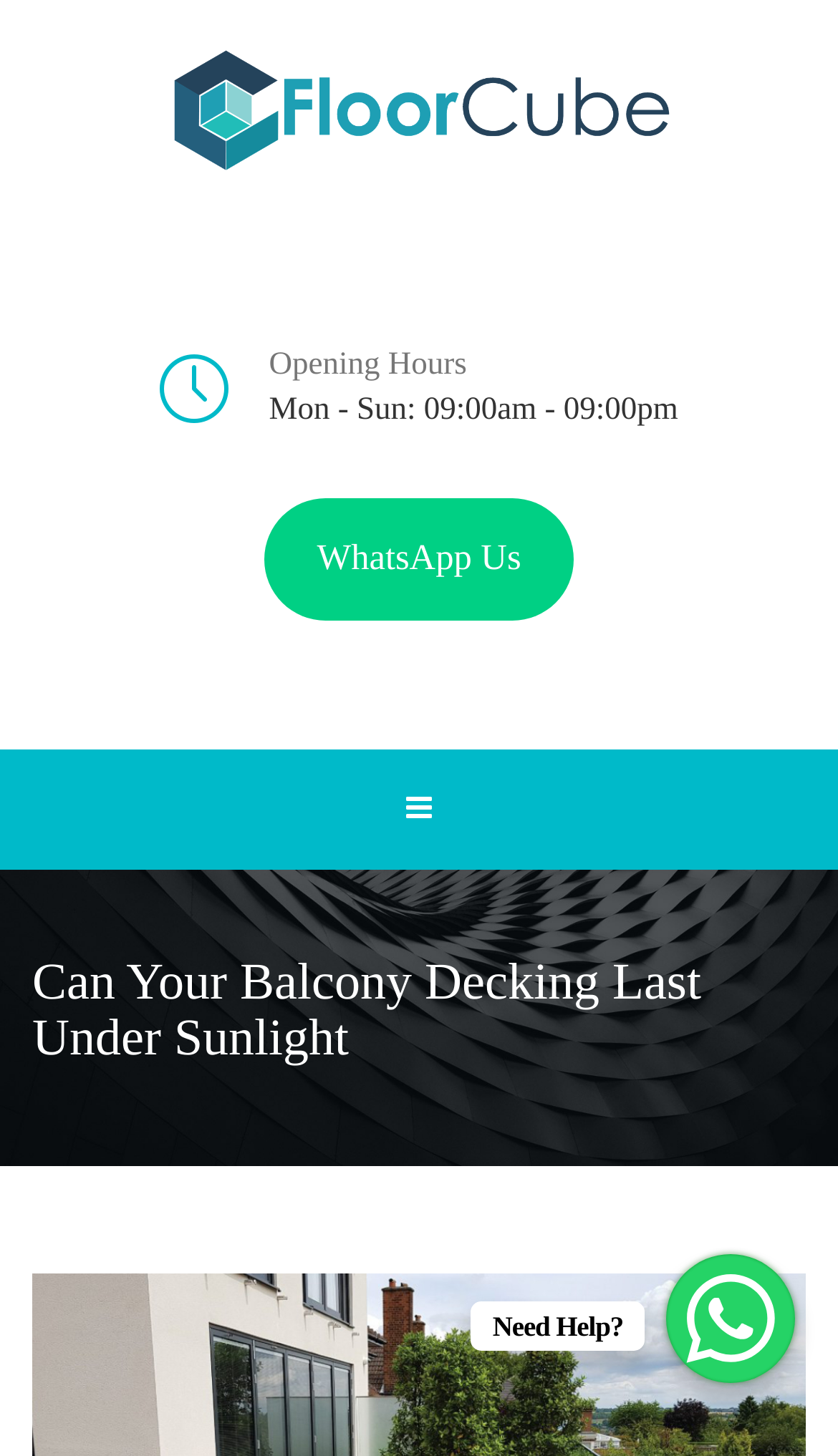What are the operating hours of the company?
Offer a detailed and full explanation in response to the question.

I found the operating hours by looking at the text 'Opening Hours' and its corresponding details 'Mon - Sun: 09:00am - 09:00pm' which is located below the main heading.